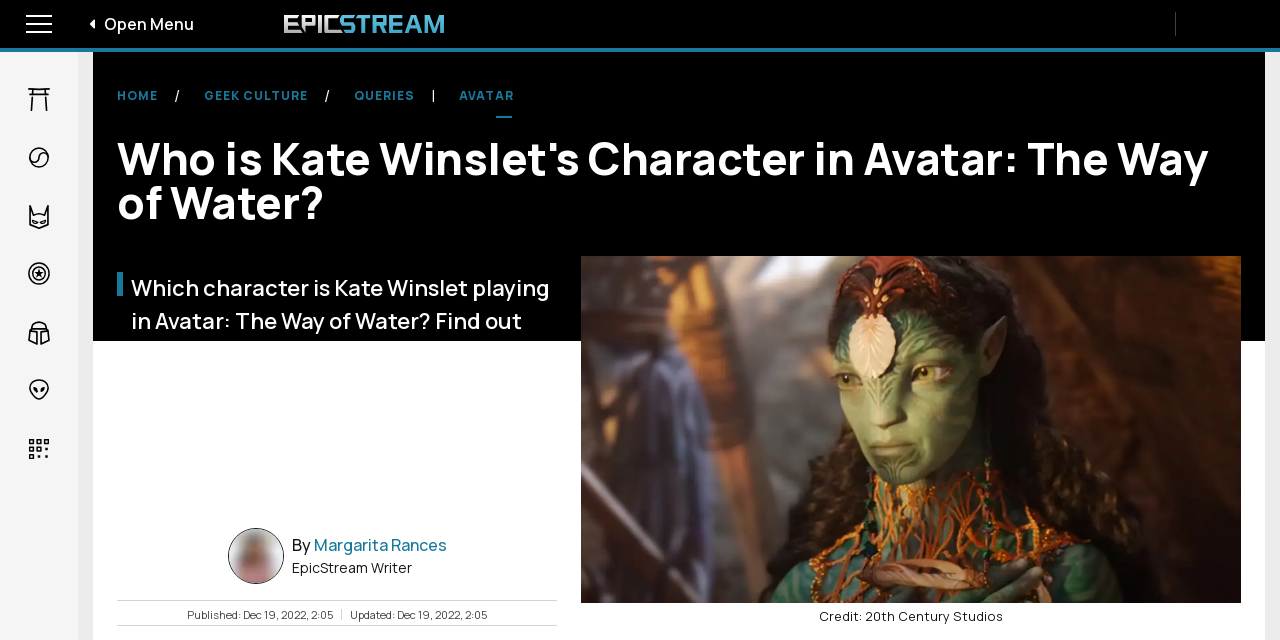Determine the coordinates of the bounding box for the clickable area needed to execute this instruction: "Read the article about Kate Winslet's character in Avatar: The Way of Water".

[0.091, 0.2, 0.97, 0.35]